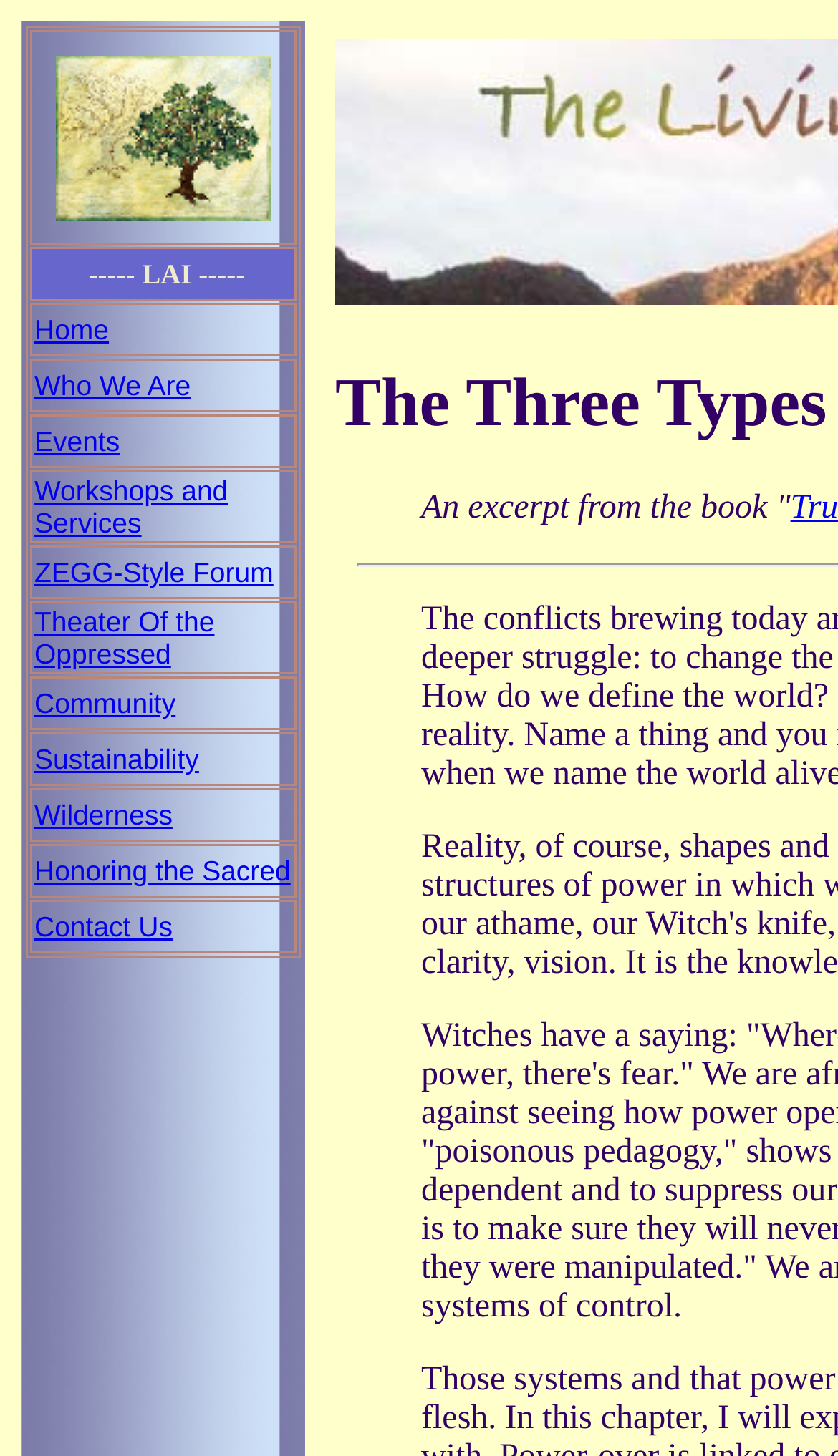Find the bounding box coordinates for the element described here: "Theater Of the Oppressed".

[0.041, 0.416, 0.256, 0.46]